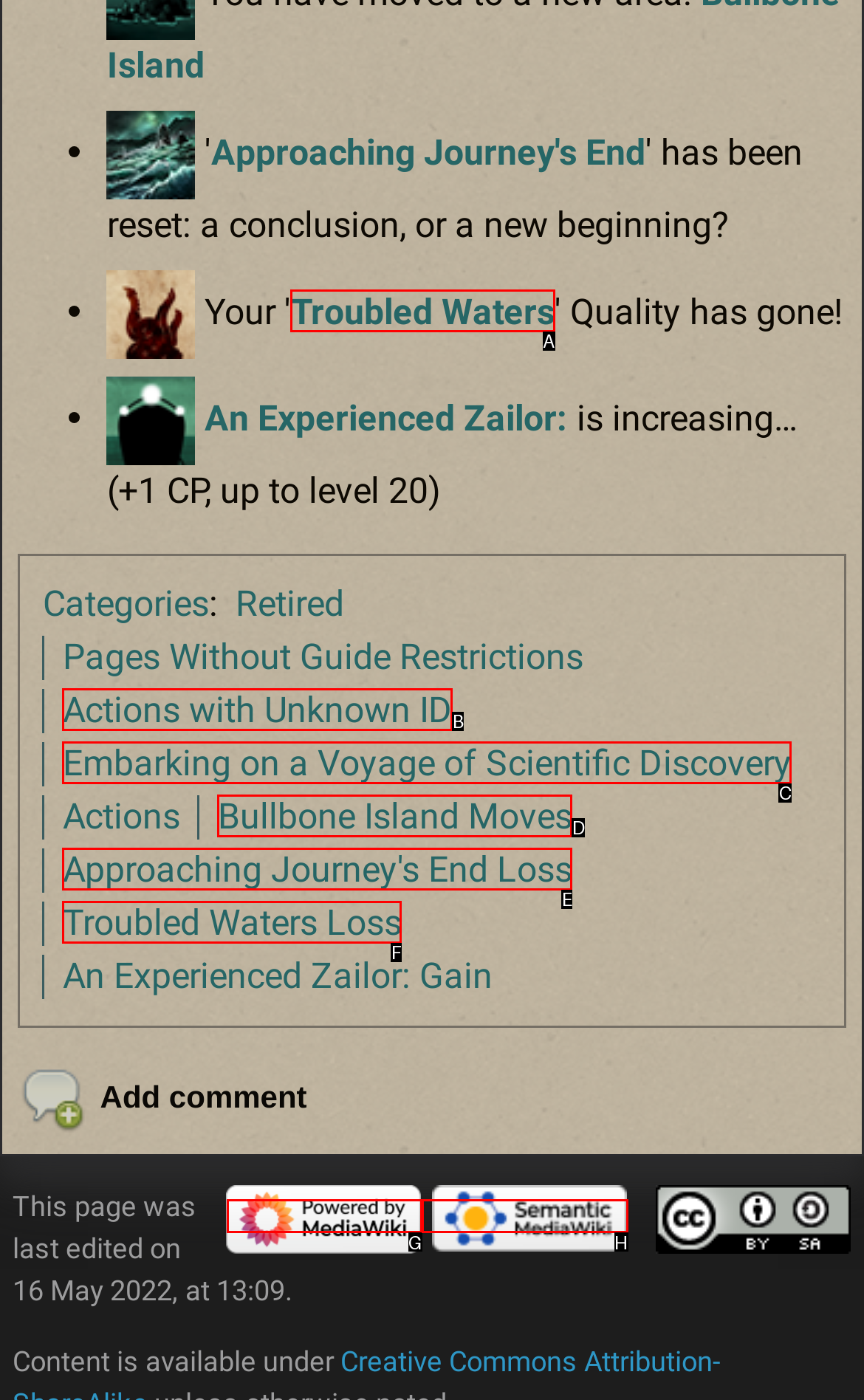Indicate which HTML element you need to click to complete the task: Click on Beauty Tips. Provide the letter of the selected option directly.

None